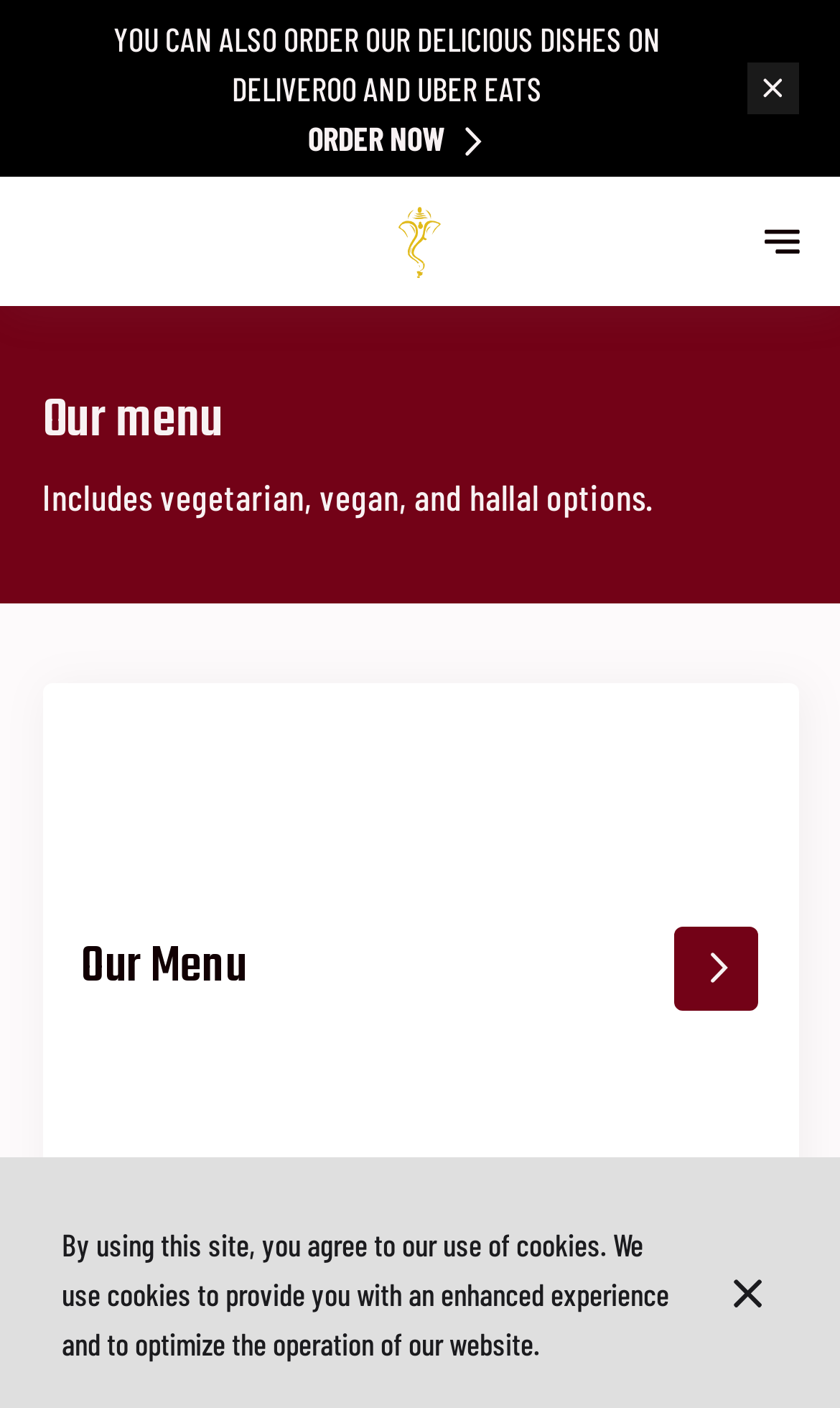Given the following UI element description: "Taste of Raaj", find the bounding box coordinates in the webpage screenshot.

[0.174, 0.146, 0.826, 0.197]